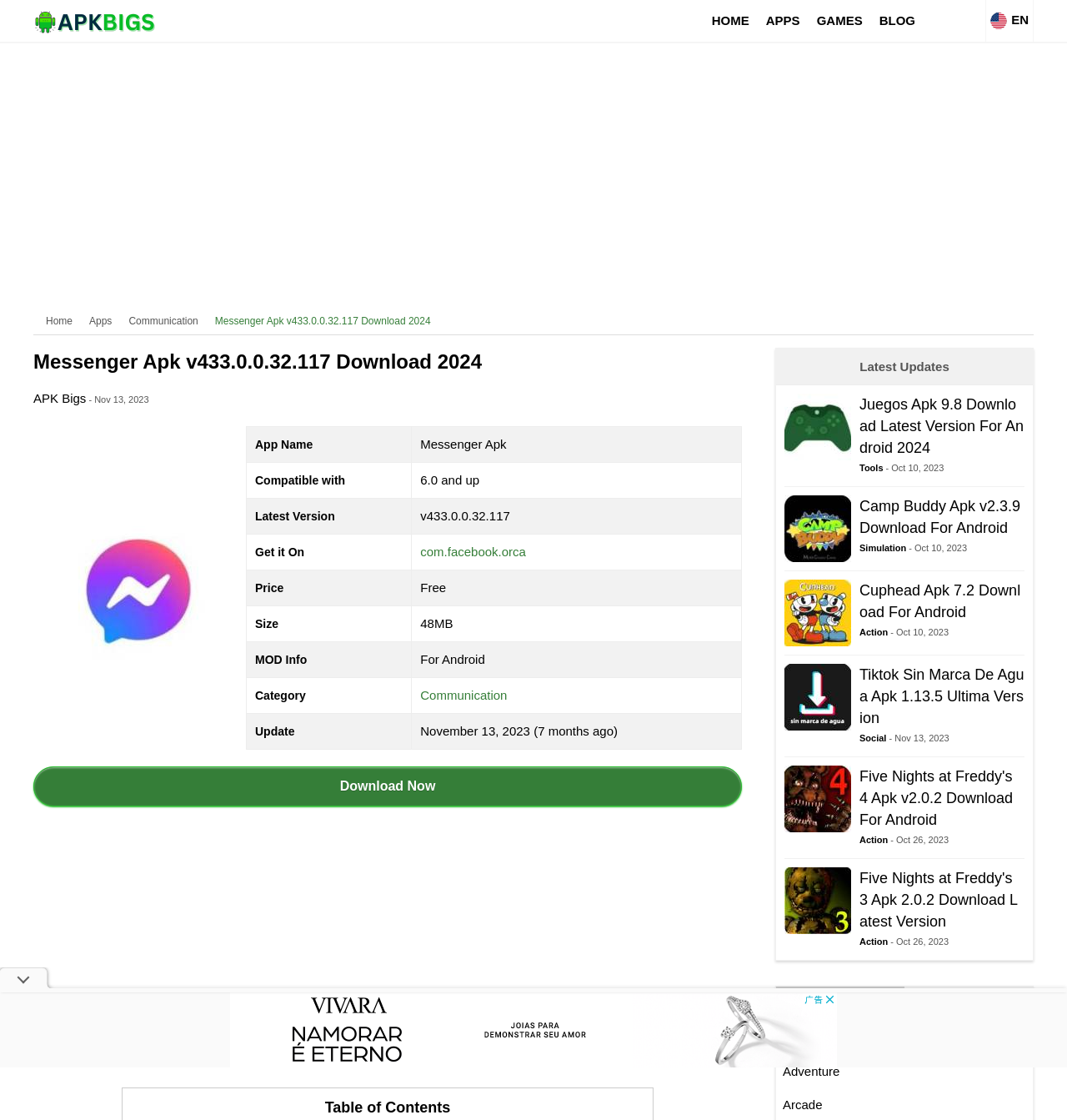Can you find and provide the main heading text of this webpage?

Messenger Apk v433.0.0.32.117 ​Download 2024